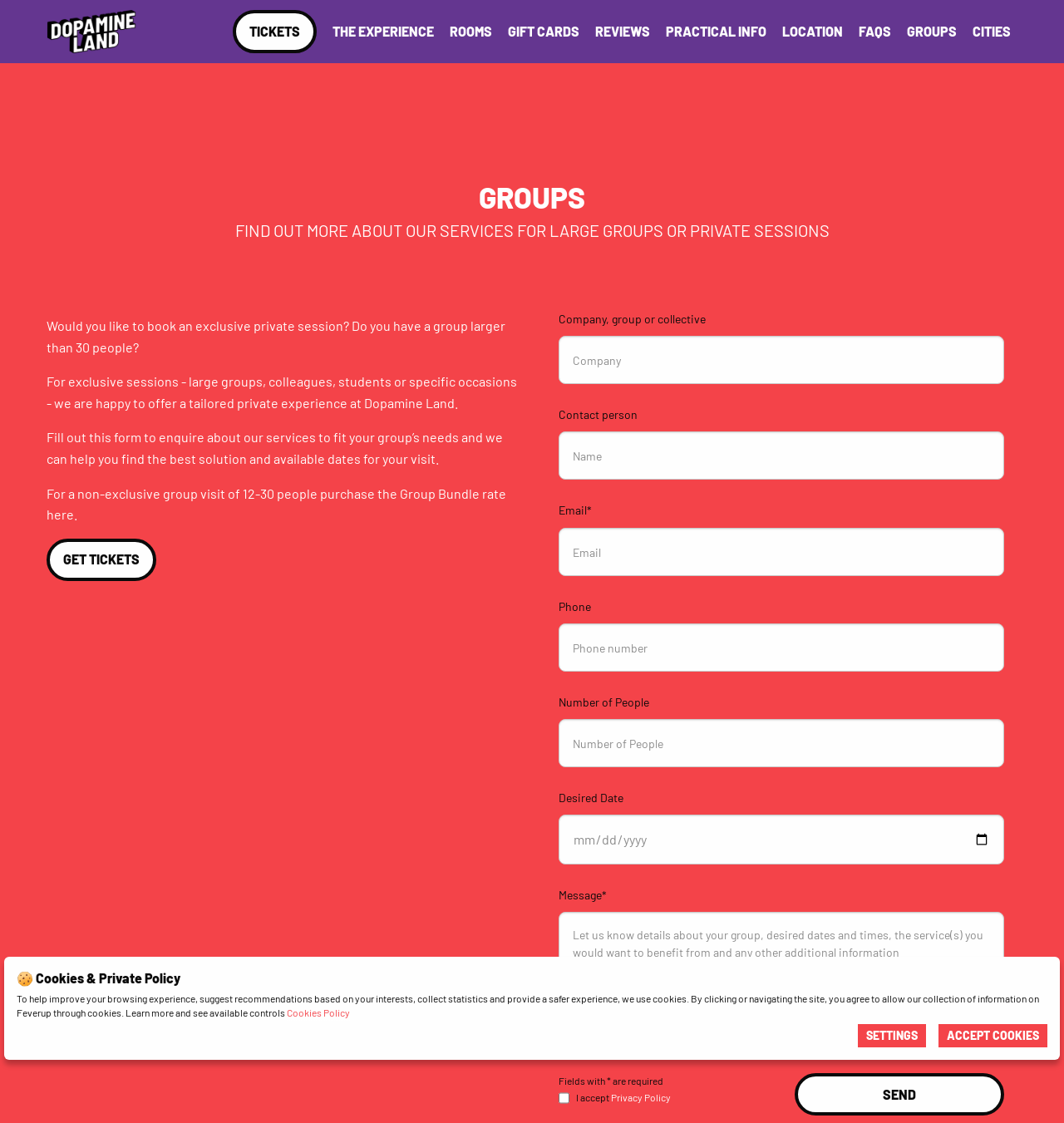What is the type of experience offered by Dopamine Land?
Can you offer a detailed and complete answer to this question?

This answer can be inferred by reading the text on the webpage which describes Dopamine Land as a unique and interactive exhibition that combines traditional mediums with innovative technology to activate all your senses.